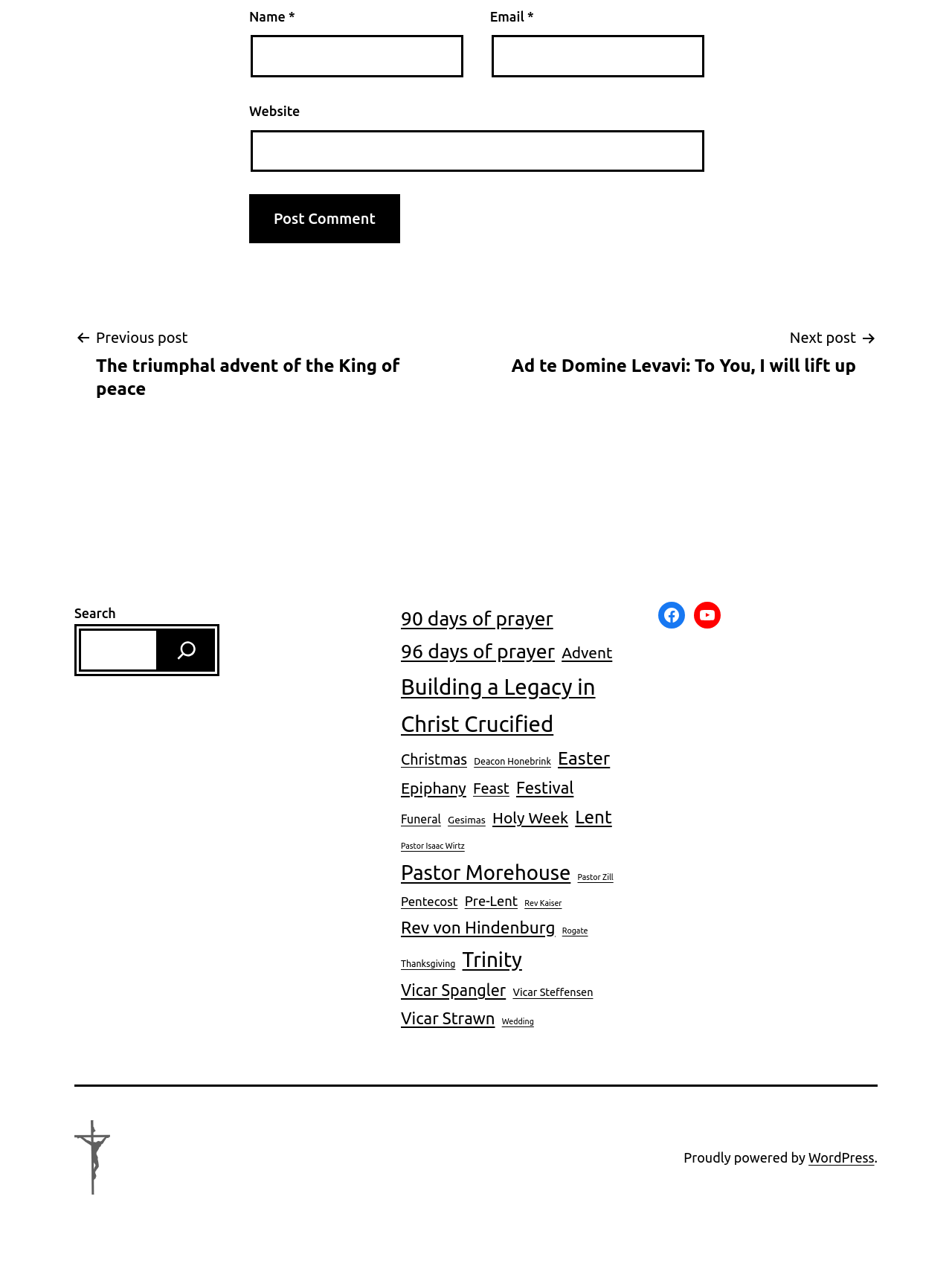Please provide the bounding box coordinates for the element that needs to be clicked to perform the following instruction: "Search for something". The coordinates should be given as four float numbers between 0 and 1, i.e., [left, top, right, bottom].

[0.083, 0.497, 0.166, 0.531]